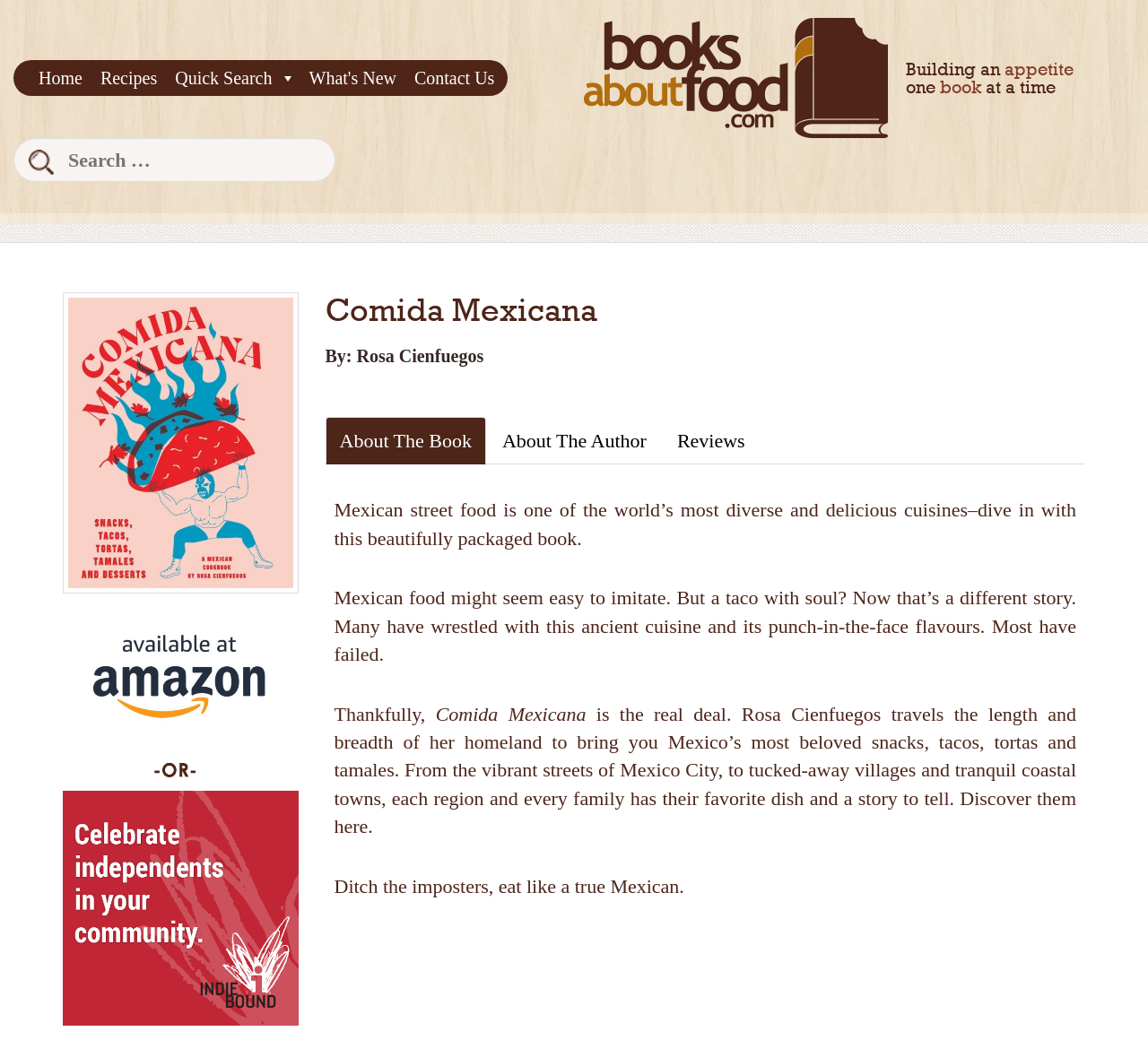What is the purpose of the 'Quick Search' link?
Refer to the screenshot and respond with a concise word or phrase.

To search the website